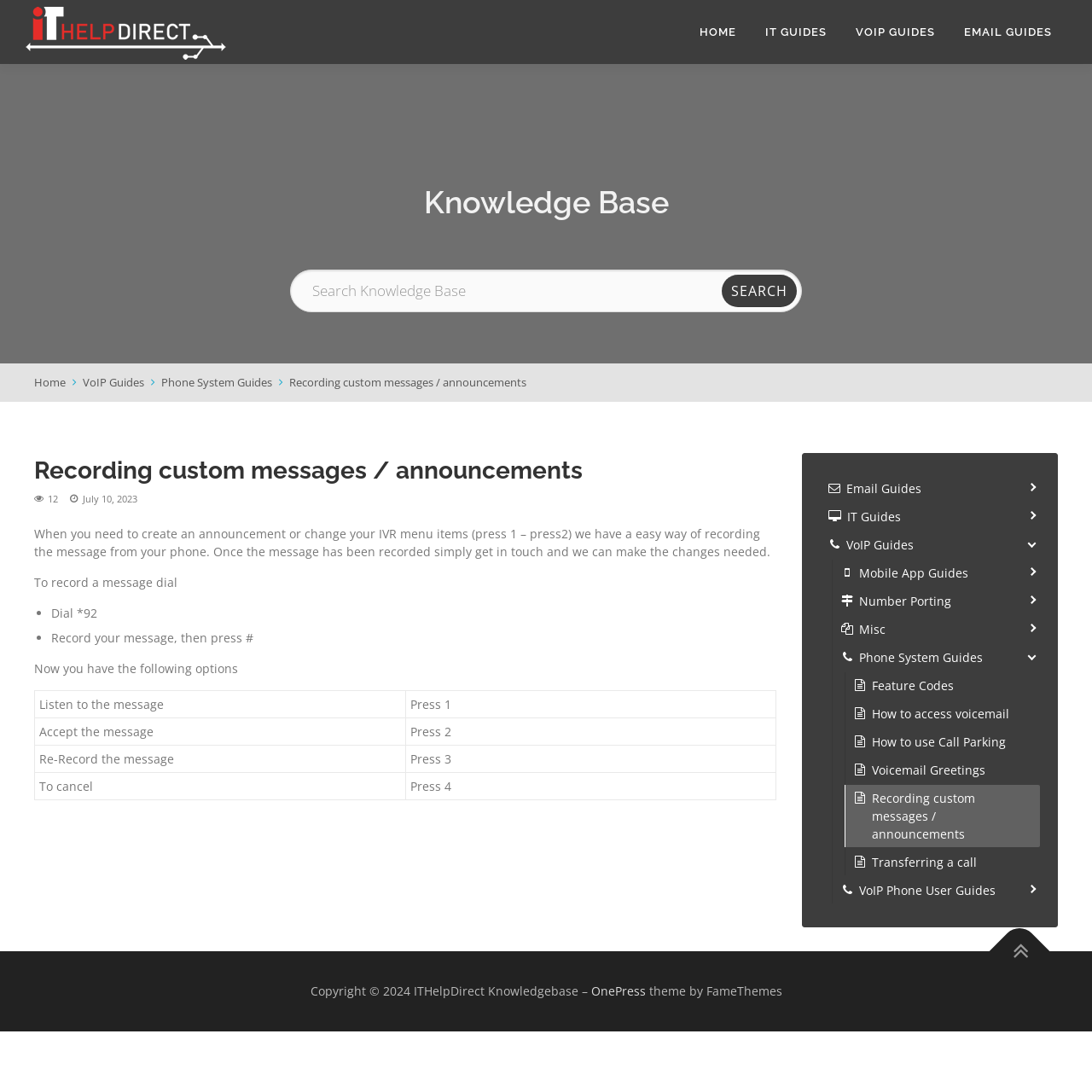Bounding box coordinates are specified in the format (top-left x, top-left y, bottom-right x, bottom-right y). All values are floating point numbers bounded between 0 and 1. Please provide the bounding box coordinate of the region this sentence describes: name="s" placeholder="Search Knowledge Base"

[0.266, 0.247, 0.734, 0.286]